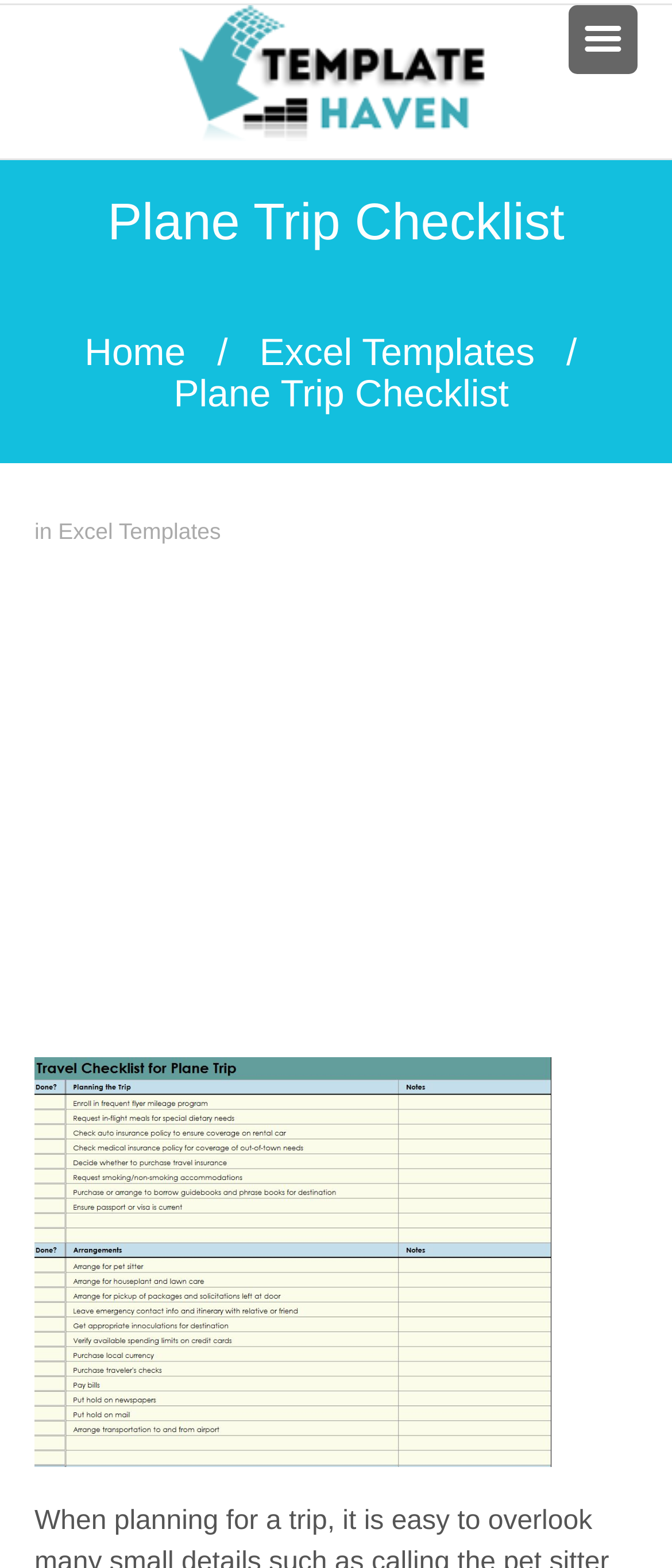Look at the image and answer the question in detail:
What is the name of the checklist?

I determined the answer by looking at the heading element on the webpage, which has the text 'Plane Trip Checklist'.